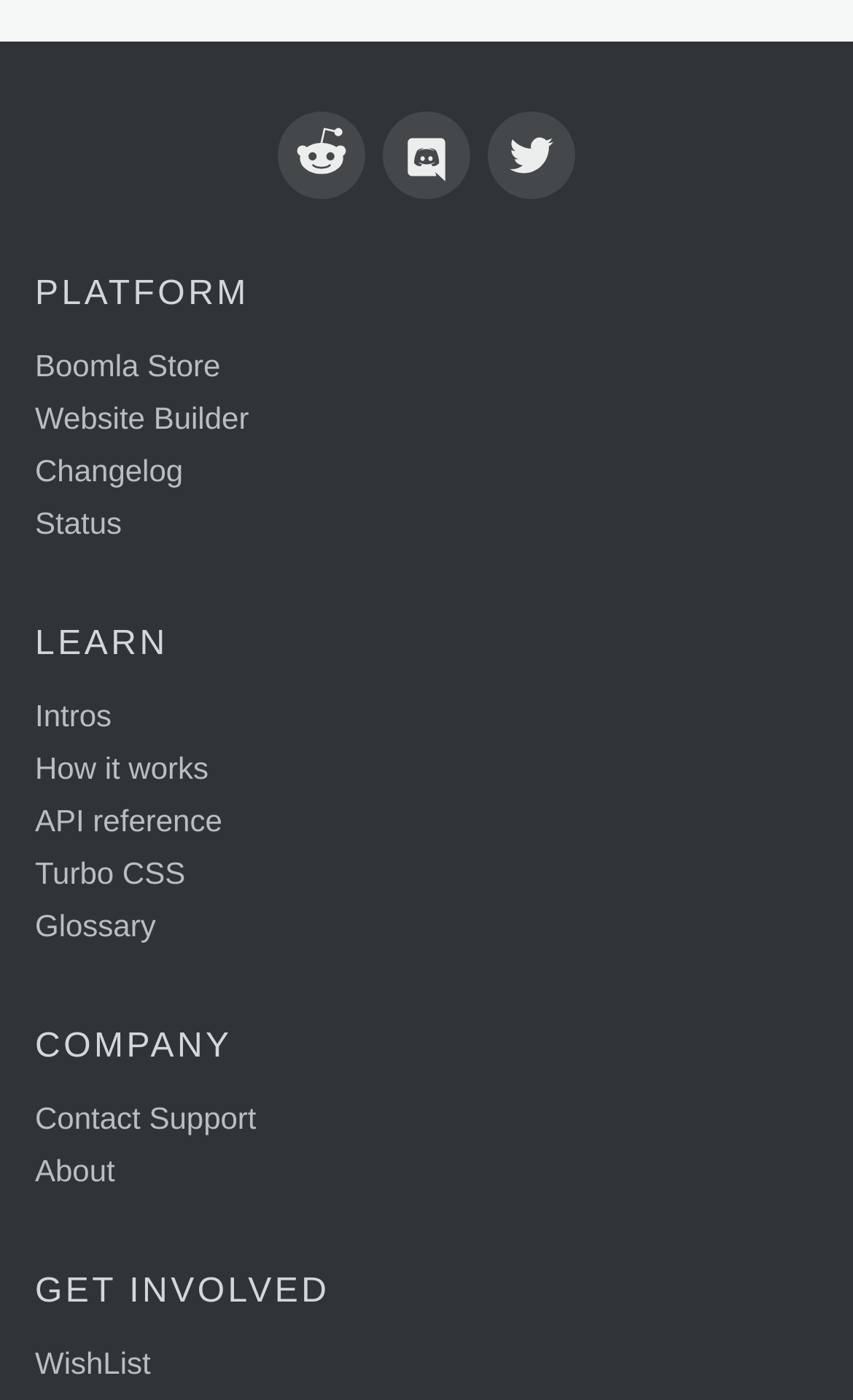Identify the bounding box for the UI element described as: "First Person". The coordinates should be four float numbers between 0 and 1, i.e., [left, top, right, bottom].

None